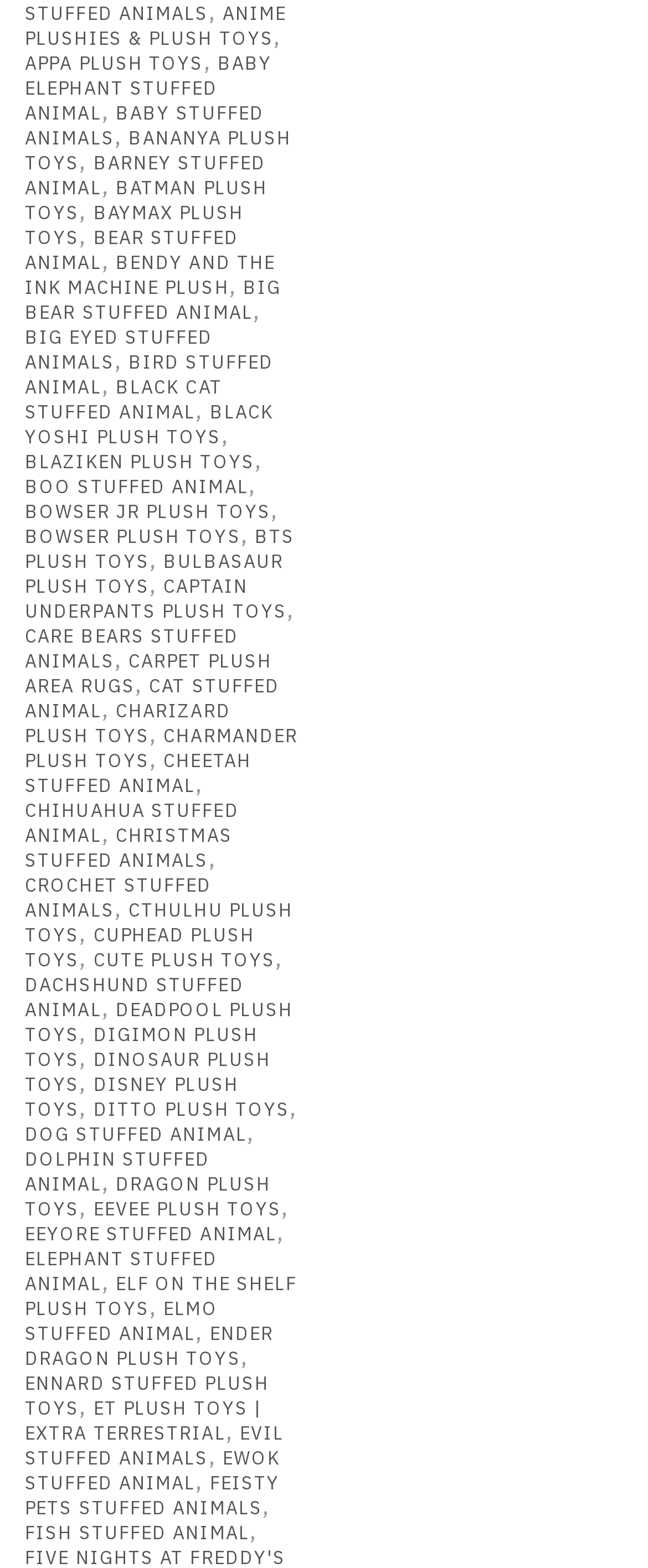Based on the image, provide a detailed and complete answer to the question: 
What type of products are listed on this webpage?

Based on the links and text on the webpage, it appears to be a list of various plush toys and stuffed animals, including anime plushies, baby elephant stuffed animals, and more.